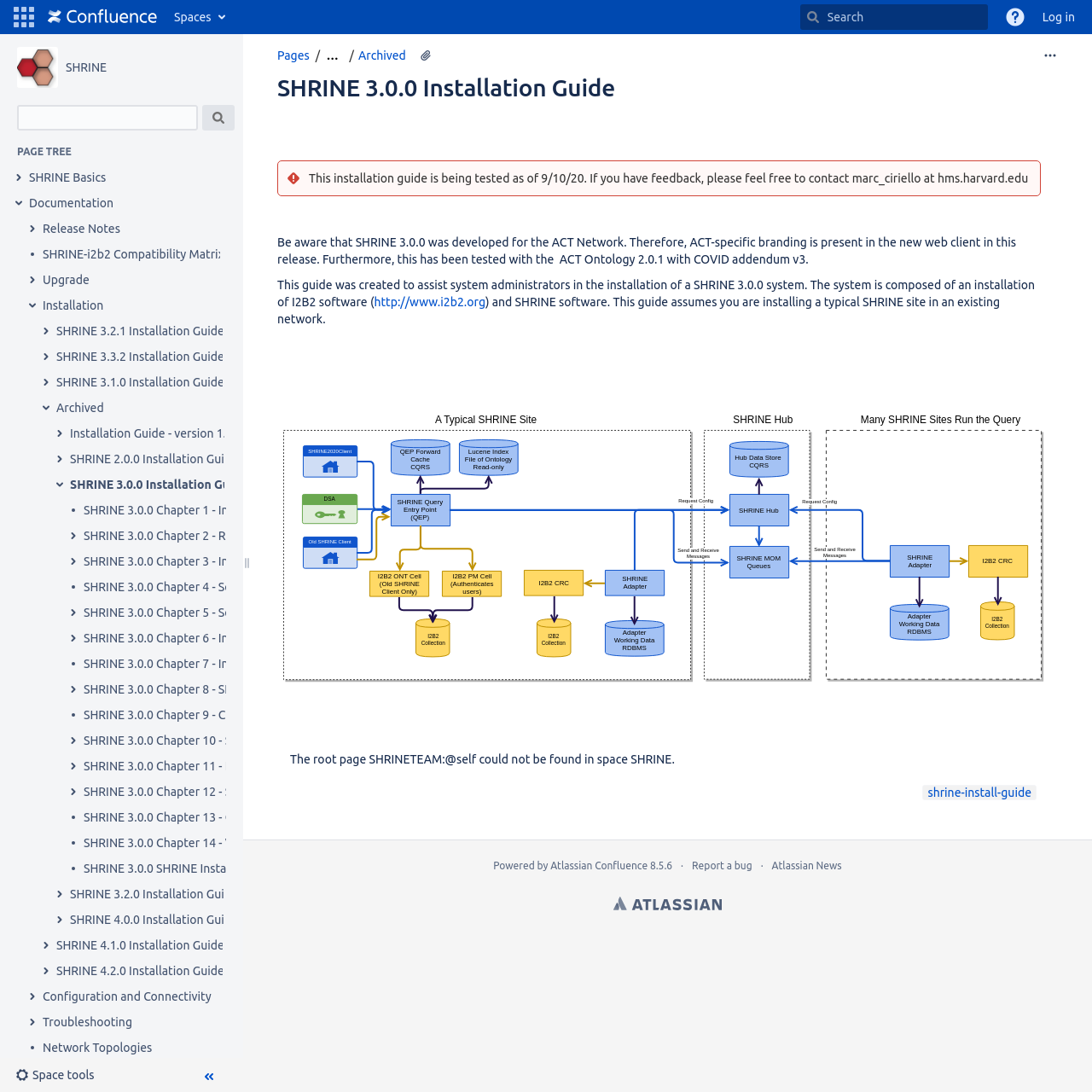Answer with a single word or phrase: 
What is the purpose of Chapter 10 in the installation guide?

Setting up ACT Ontology